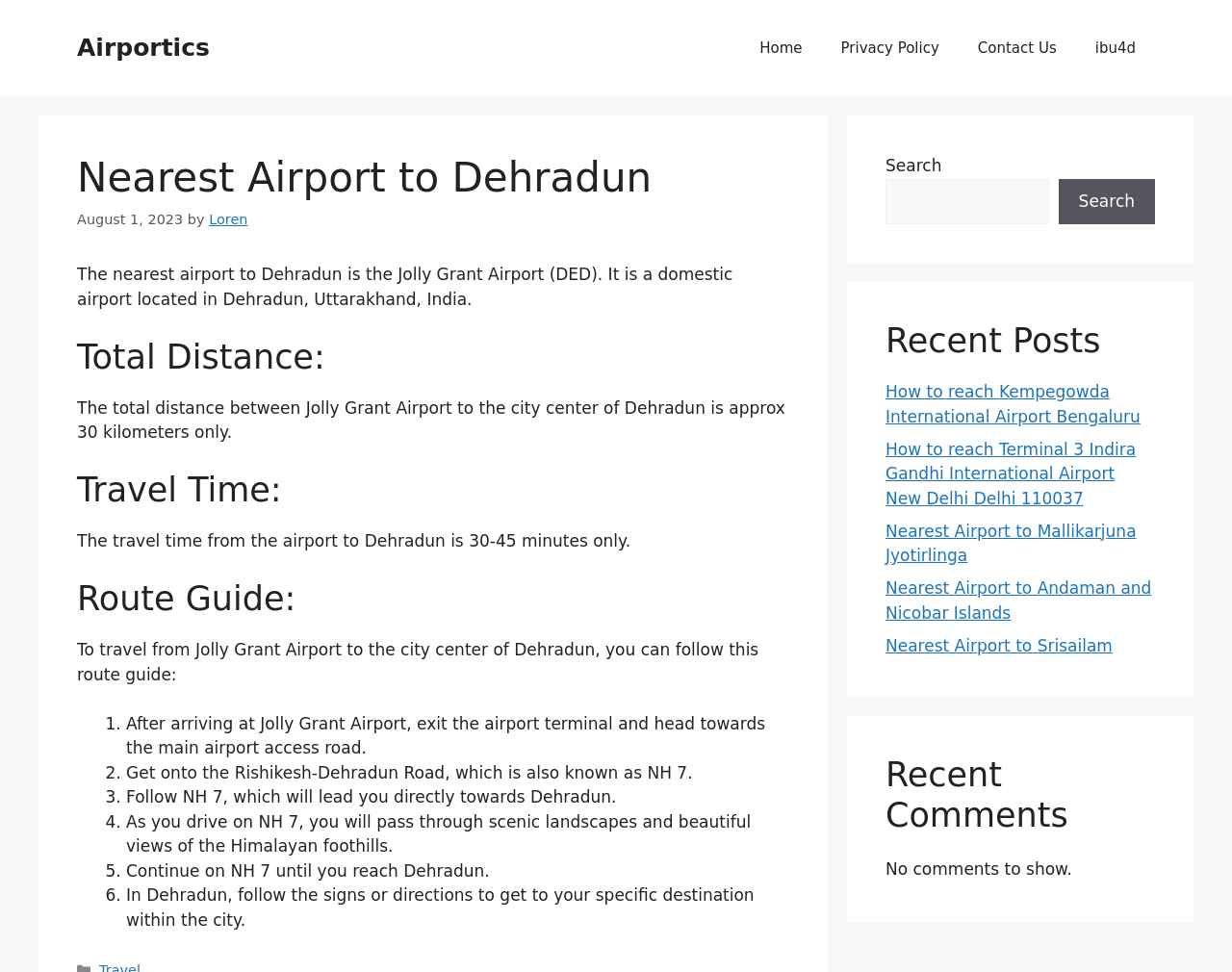Refer to the image and answer the question with as much detail as possible: How far is Jolly Grant Airport from Dehradun city center?

According to the webpage, the total distance between Jolly Grant Airport and the city center of Dehradun is approximately 30 kilometers.